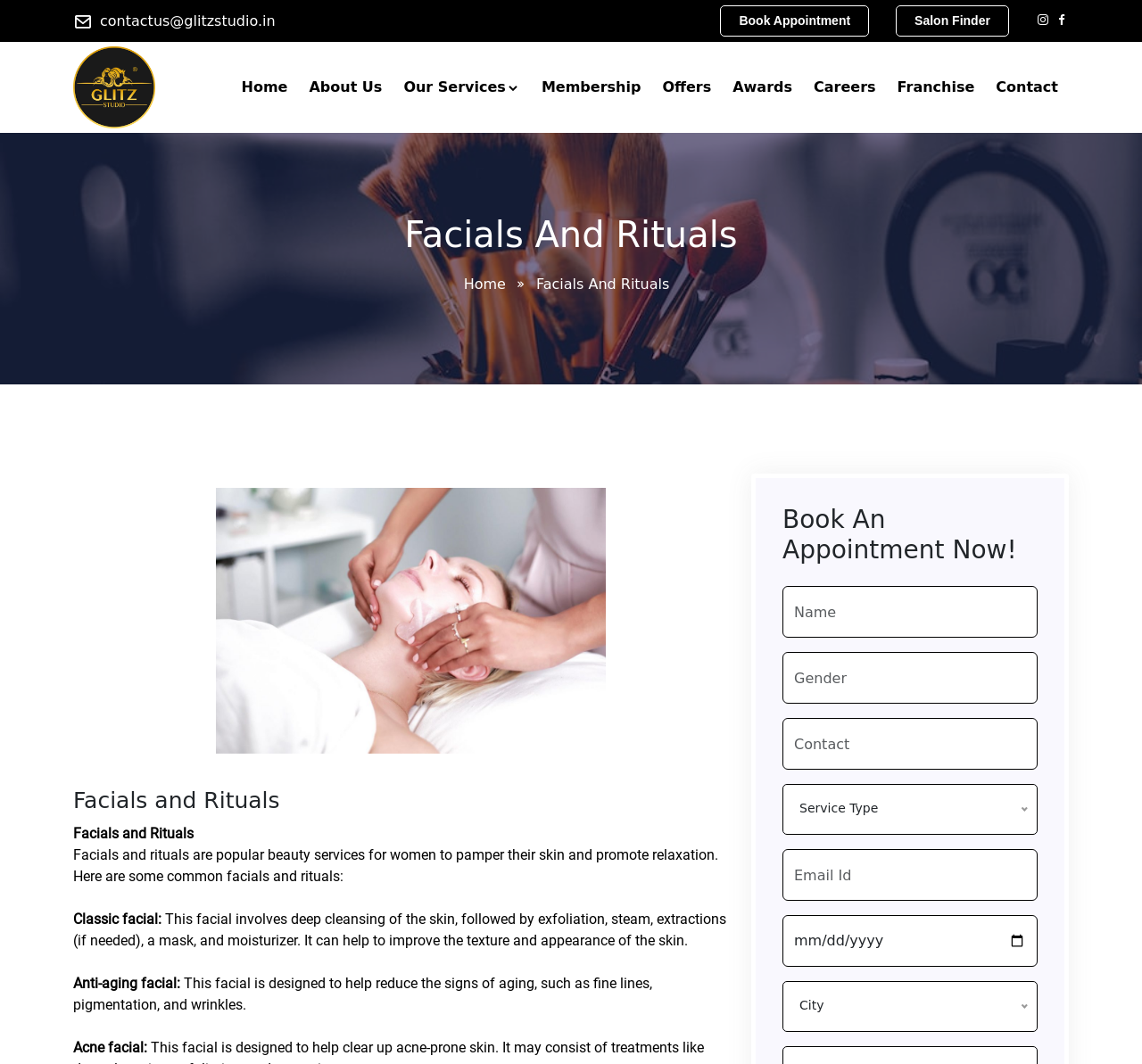Can you find the bounding box coordinates for the element to click on to achieve the instruction: "Click the Contact link"?

[0.872, 0.067, 0.927, 0.097]